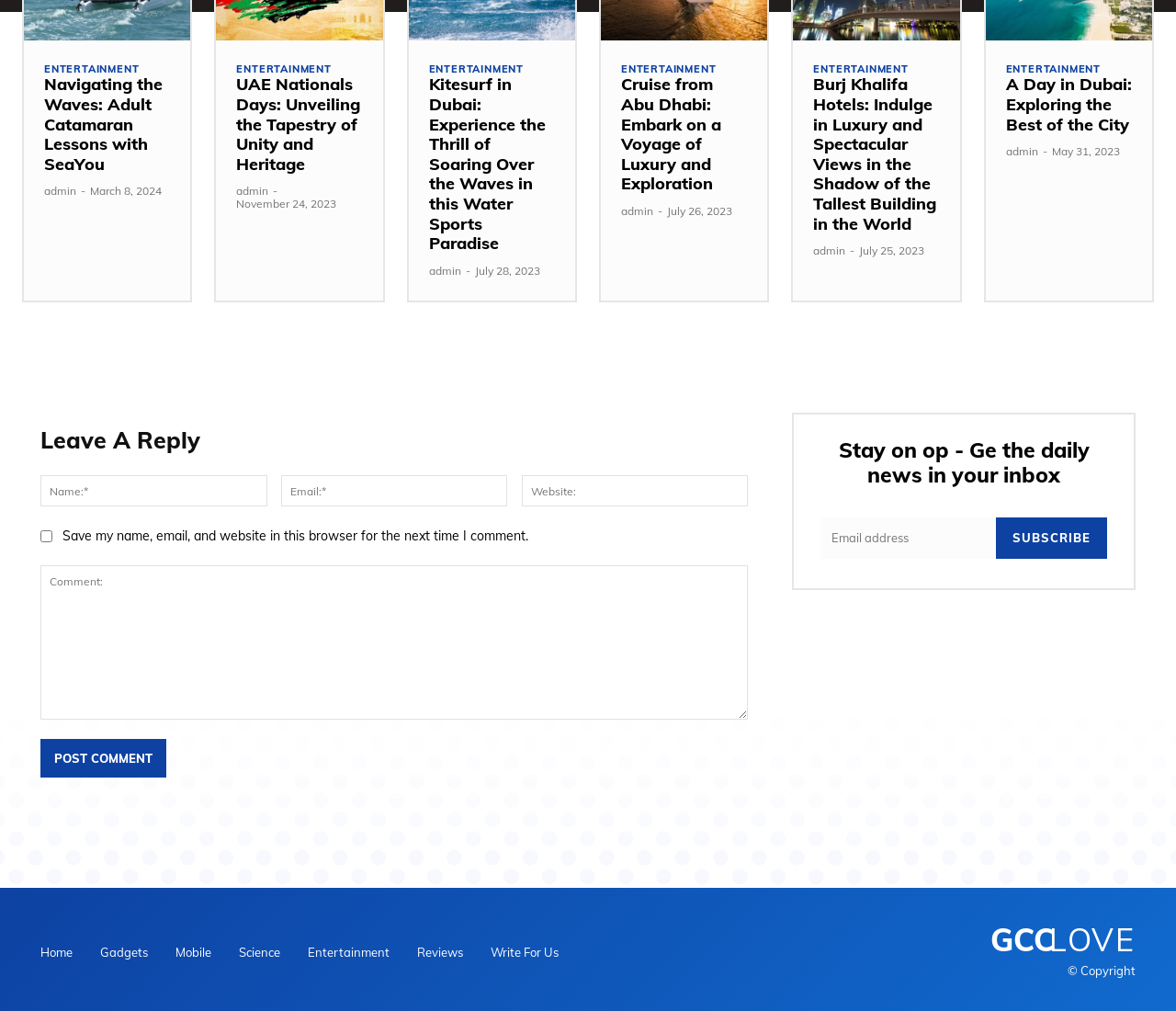What is the purpose of the textbox at the bottom of the webpage?
Look at the screenshot and give a one-word or phrase answer.

Leave a comment